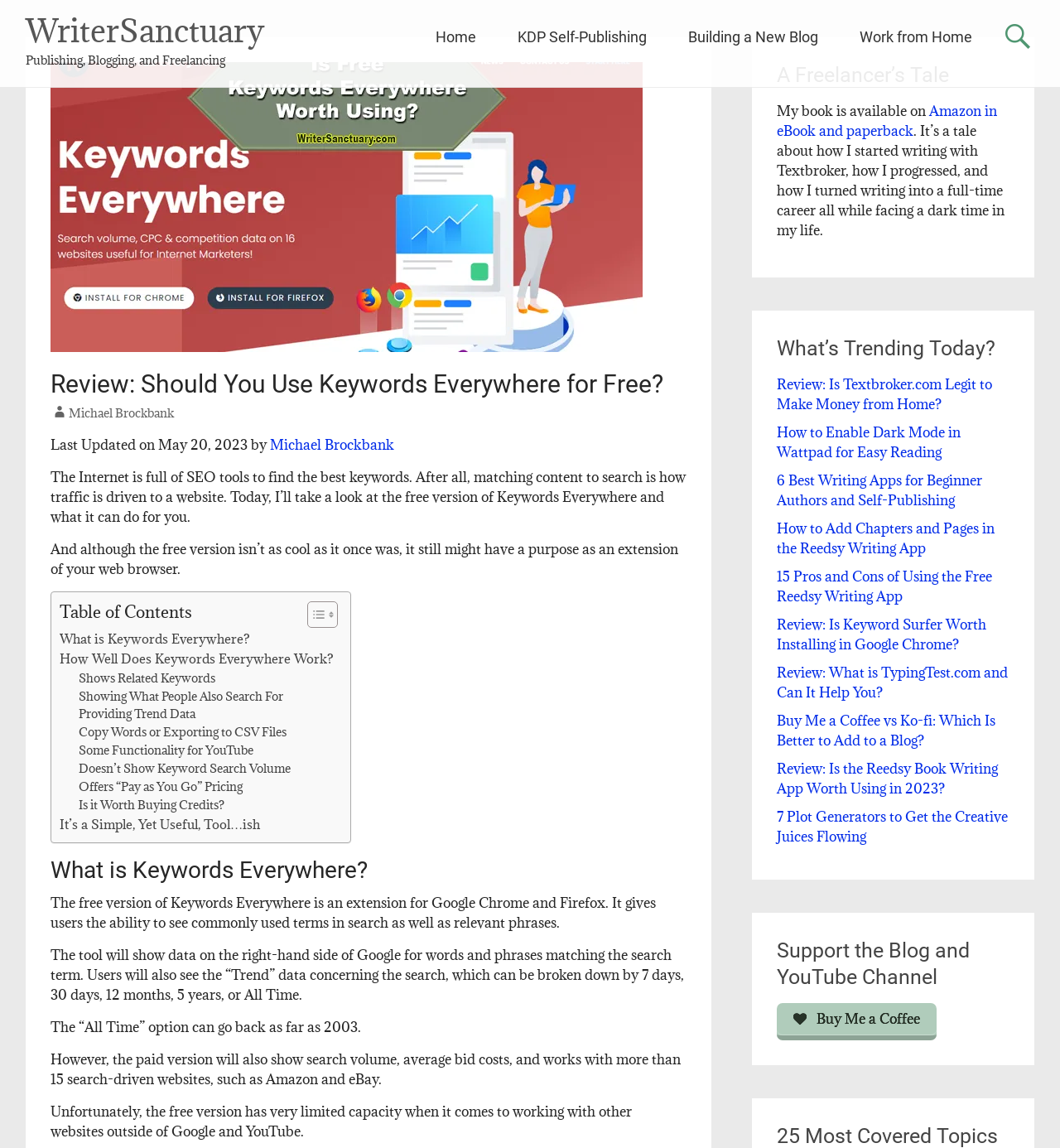Can you find the bounding box coordinates of the area I should click to execute the following instruction: "Read the 'Review: Should You Use Keywords Everywhere for Free?' article"?

[0.048, 0.318, 0.648, 0.351]